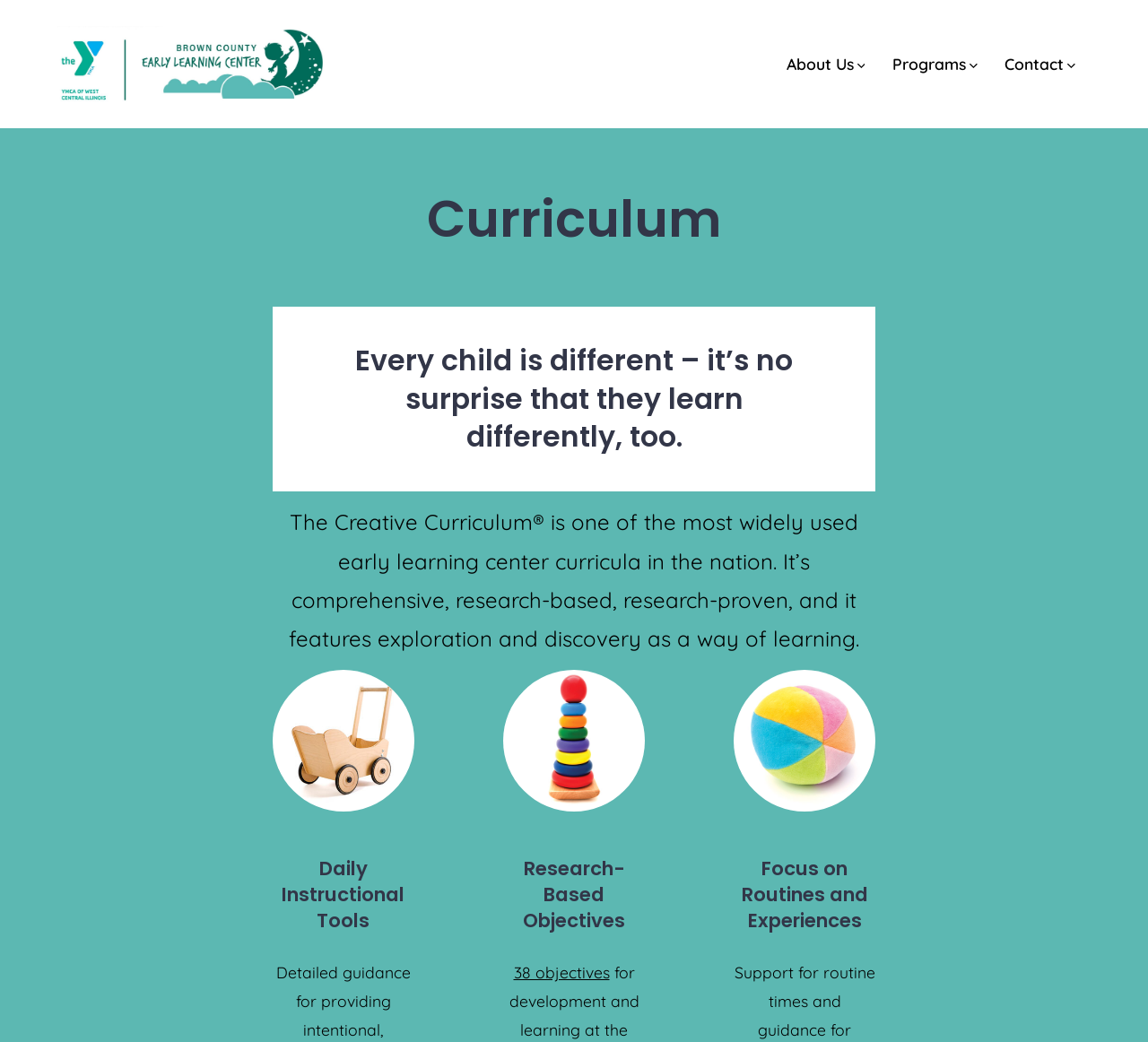With reference to the image, please provide a detailed answer to the following question: What is the approach to learning in the curriculum?

The approach to learning in the curriculum can be found in the static text element, which states 'it features exploration and discovery as a way of learning'. This text is part of the section describing the curriculum and its approach to learning.